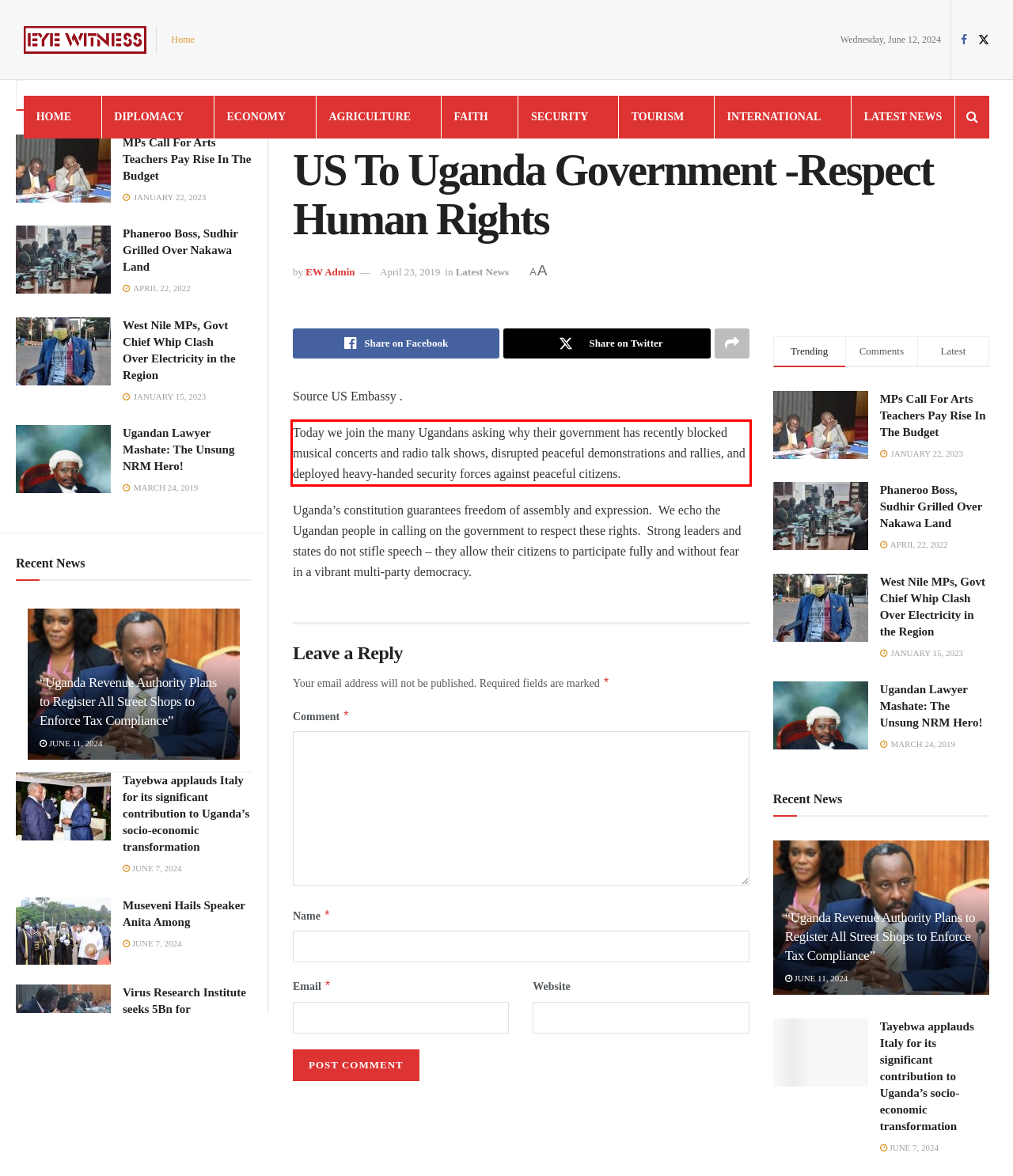Please examine the webpage screenshot and extract the text within the red bounding box using OCR.

Today we join the many Ugandans asking why their government has recently blocked musical concerts and radio talk shows, disrupted peaceful demonstrations and rallies, and deployed heavy-handed security forces against peaceful citizens.